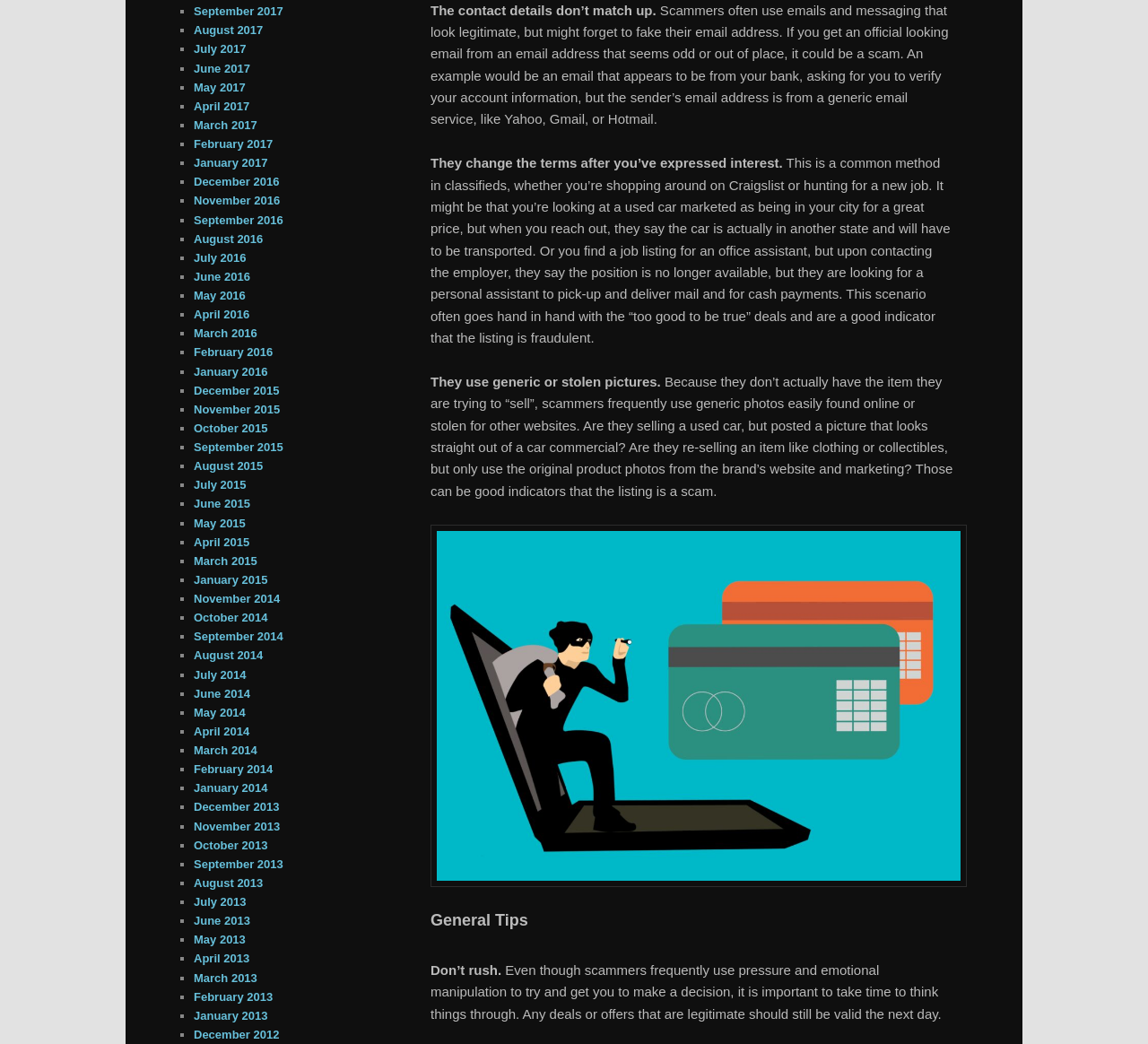Can you show the bounding box coordinates of the region to click on to complete the task described in the instruction: "Click the 'January 2015' link"?

[0.169, 0.549, 0.233, 0.562]